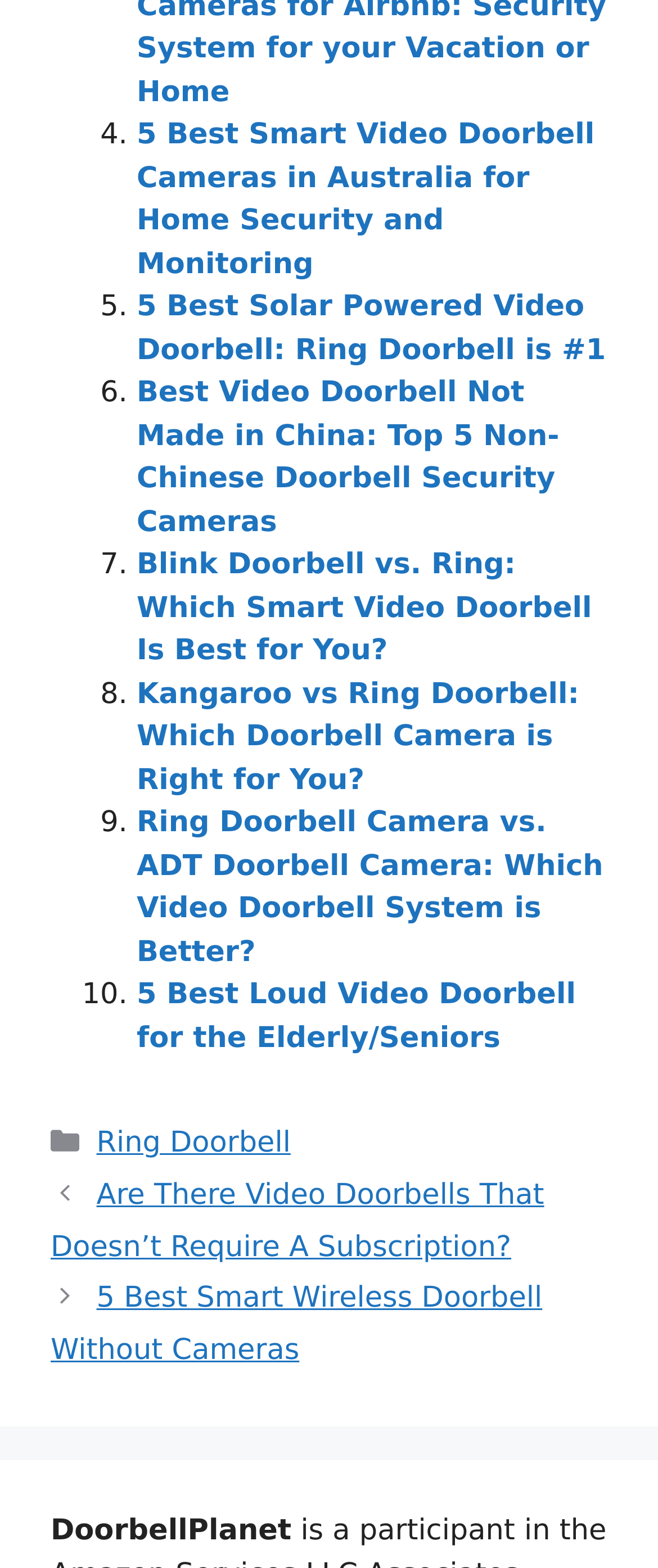Kindly provide the bounding box coordinates of the section you need to click on to fulfill the given instruction: "Check the post about Are There Video Doorbells That Doesn’t Require A Subscription?".

[0.077, 0.752, 0.827, 0.806]